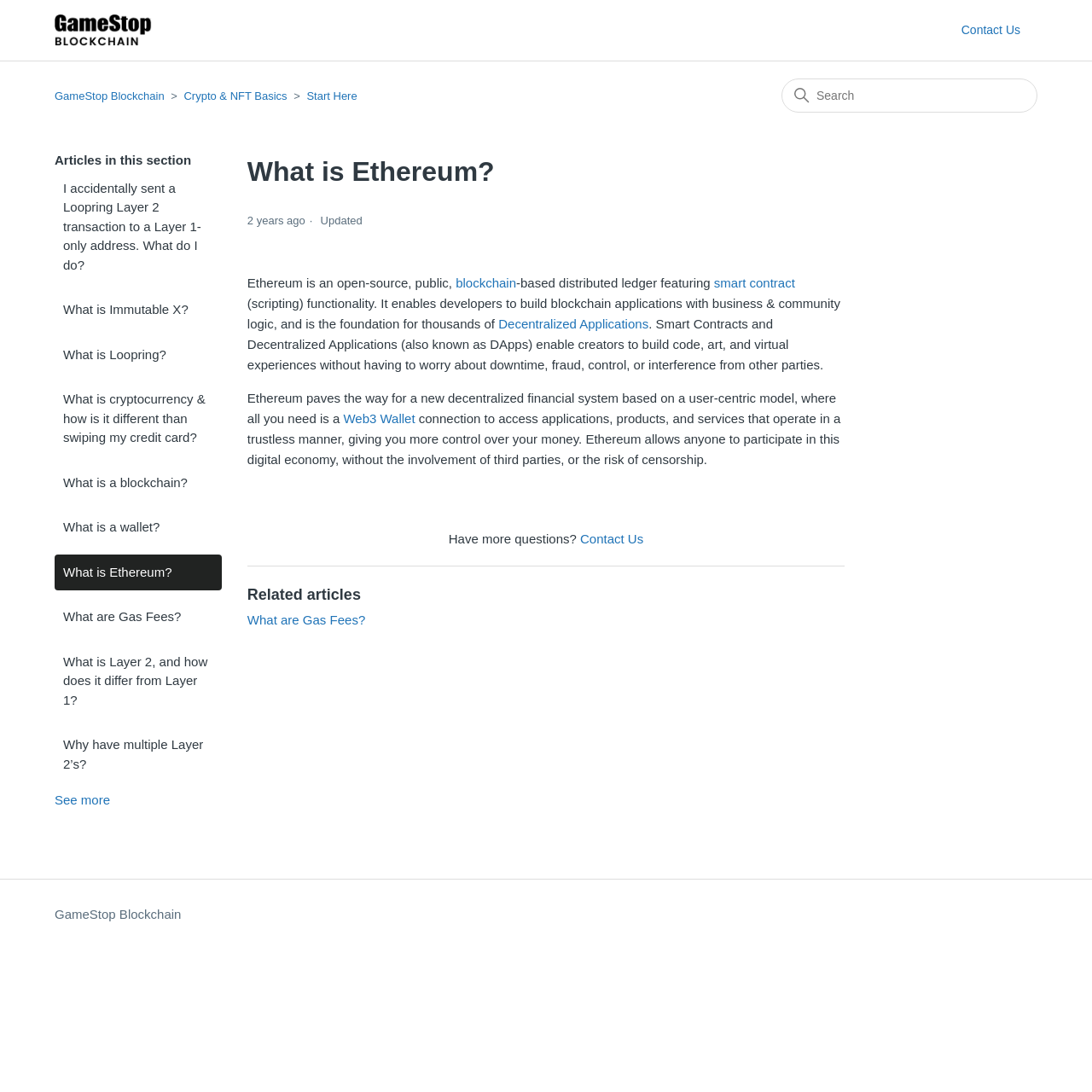Please identify the bounding box coordinates of where to click in order to follow the instruction: "Read the article 'What is Ethereum?'".

[0.226, 0.138, 0.774, 0.219]